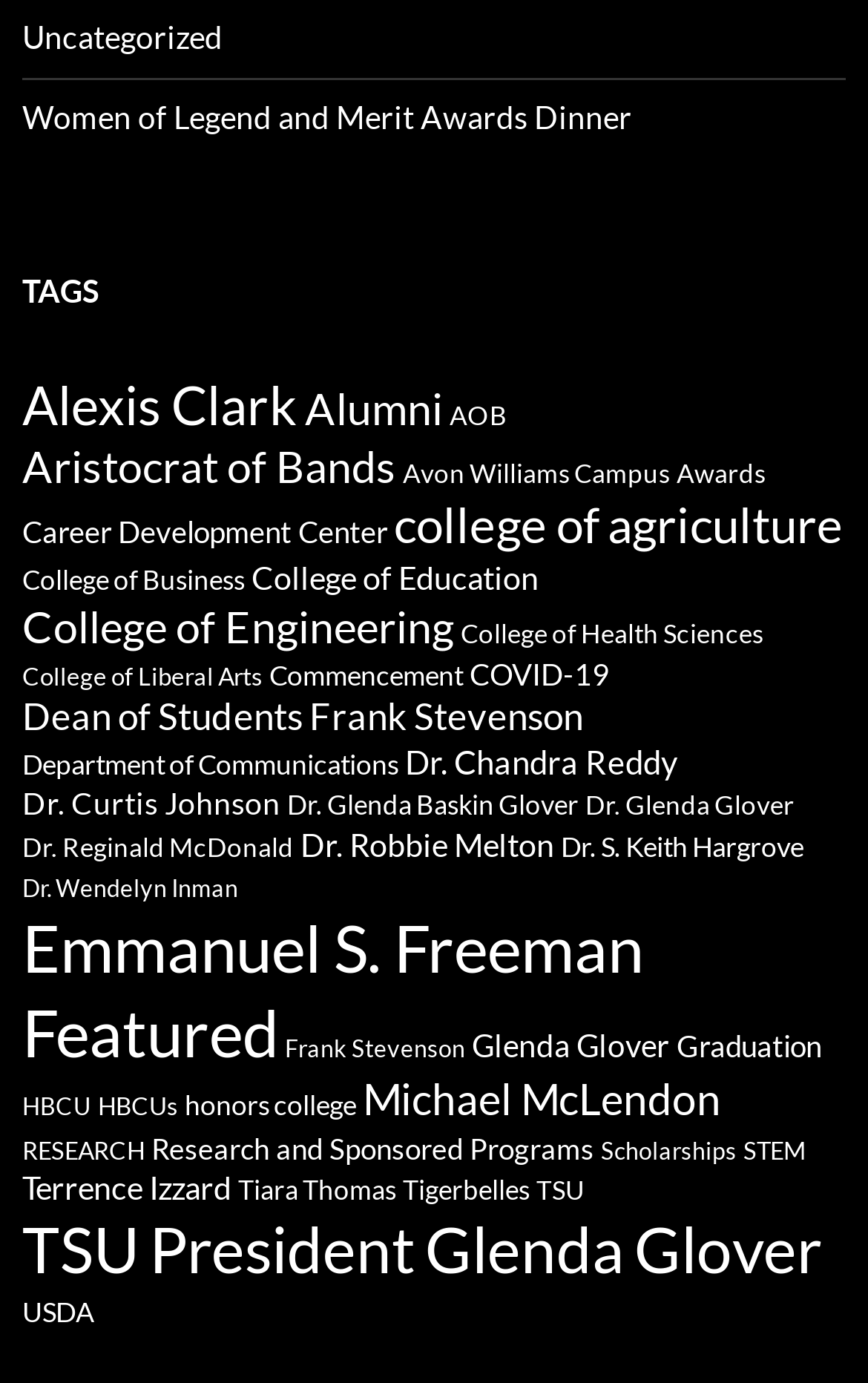Use the information in the screenshot to answer the question comprehensively: What is the most popular tag?

I looked at the number of items associated with each tag and found that 'Emmanuel S. Freeman' has the most items, 317, making it the most popular tag.